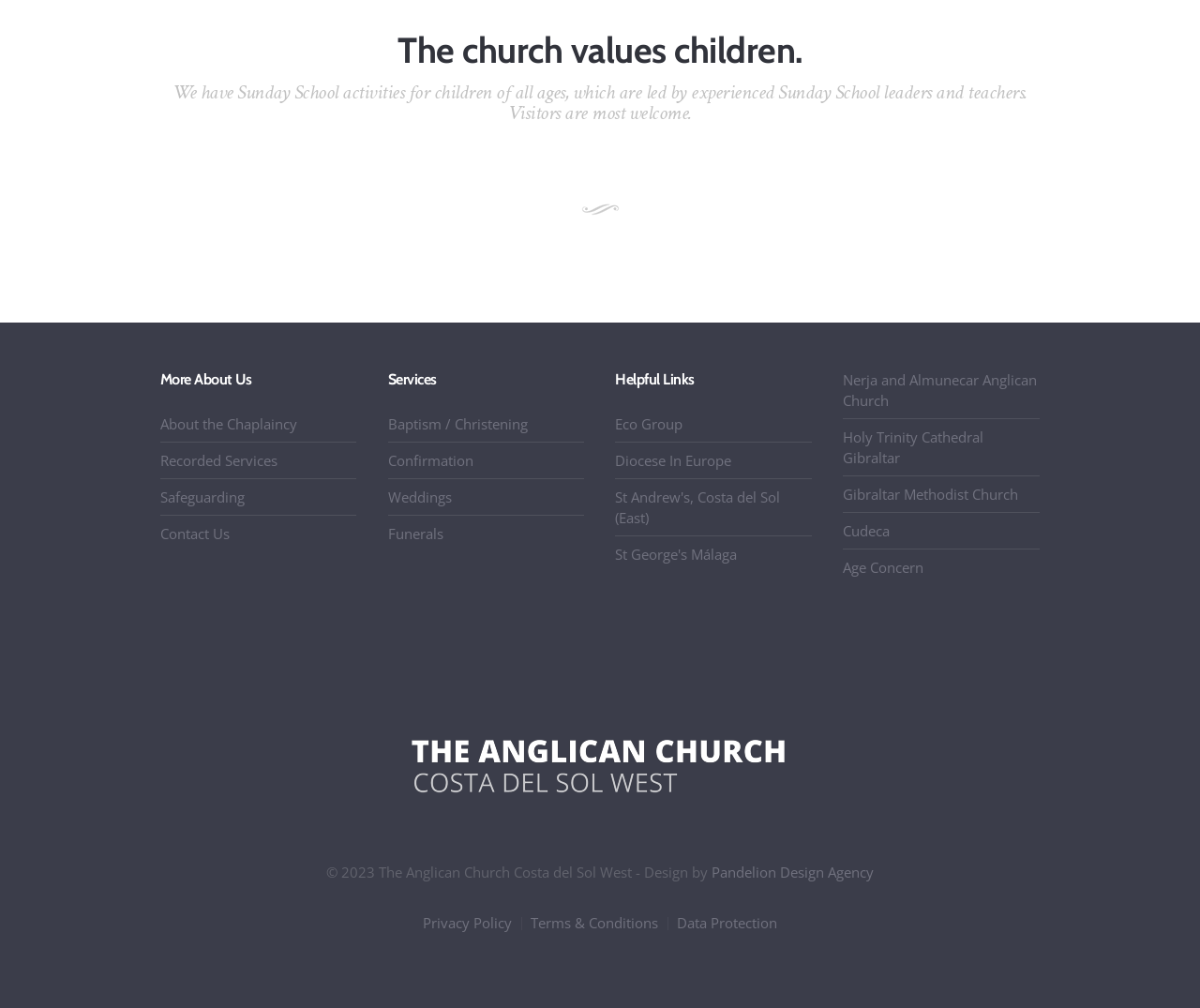What is the relationship between the 'Eco Group' and the church?
Based on the screenshot, give a detailed explanation to answer the question.

The 'Eco Group' is likely a group or organization affiliated with the church, possibly focused on environmental issues or sustainability. Its presence on the webpage suggests that the church supports or is involved with this group in some way.